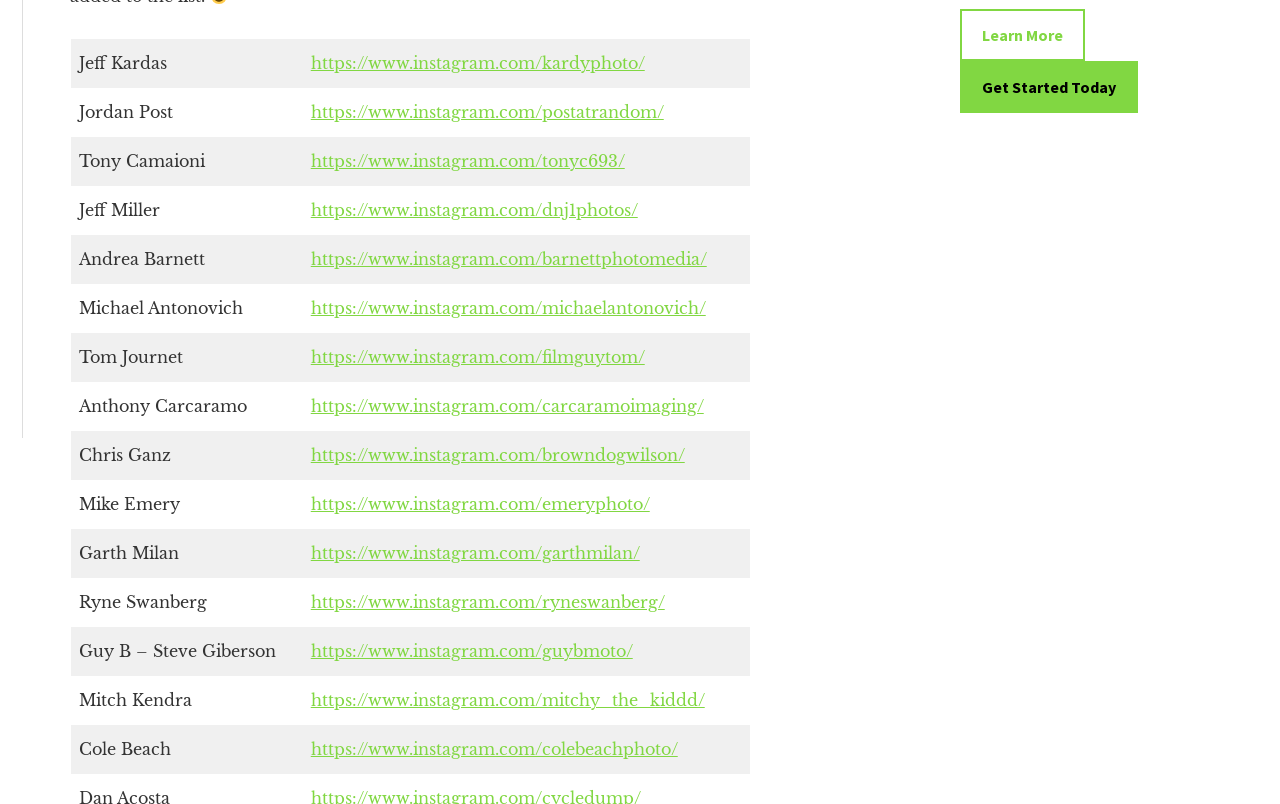Find the bounding box coordinates of the element I should click to carry out the following instruction: "show full review of Violet B.".

None